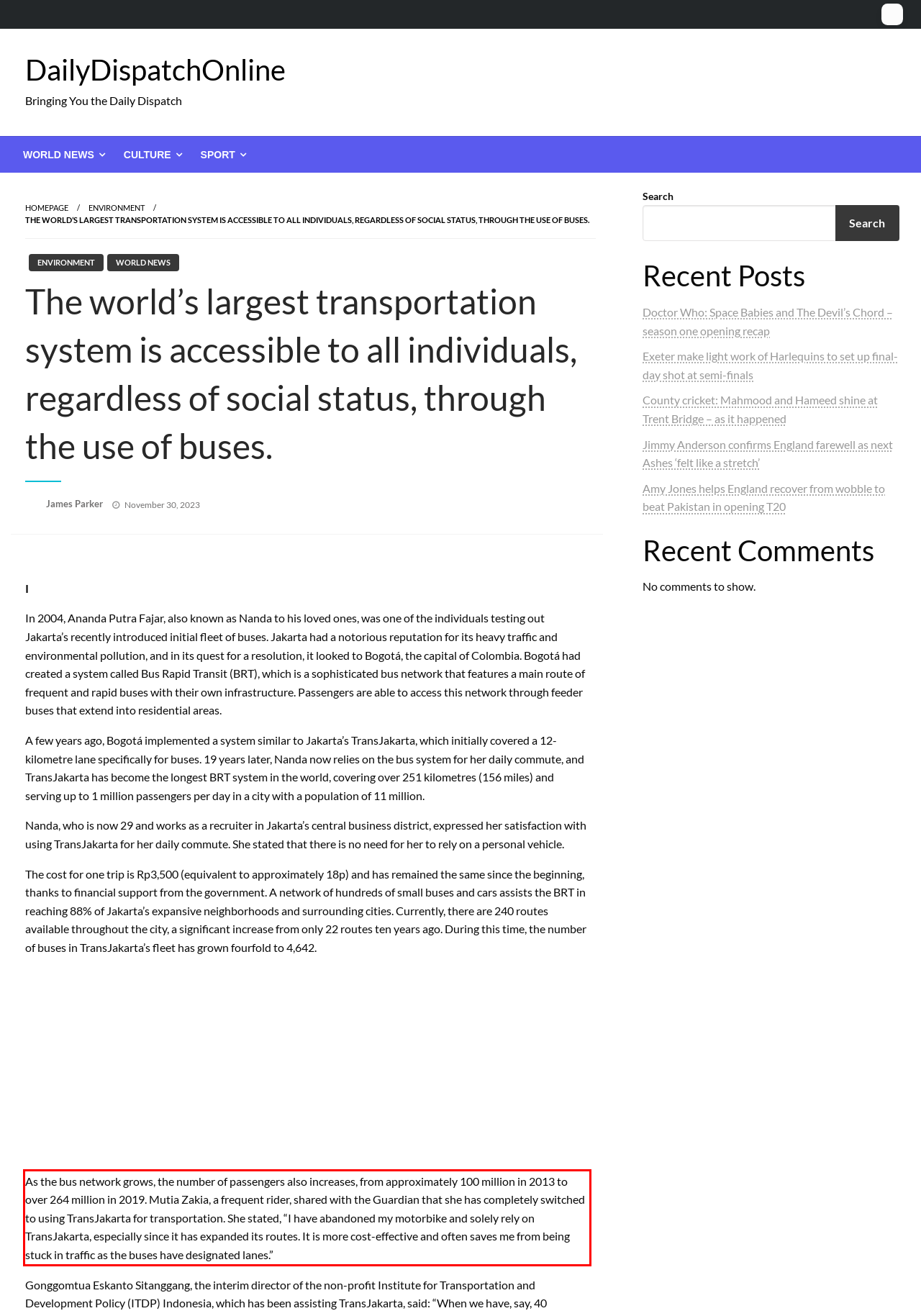Extract and provide the text found inside the red rectangle in the screenshot of the webpage.

As the bus network grows, the number of passengers also increases, from approximately 100 million in 2013 to over 264 million in 2019. Mutia Zakia, a frequent rider, shared with the Guardian that she has completely switched to using TransJakarta for transportation. She stated, “I have abandoned my motorbike and solely rely on TransJakarta, especially since it has expanded its routes. It is more cost-effective and often saves me from being stuck in traffic as the buses have designated lanes.”